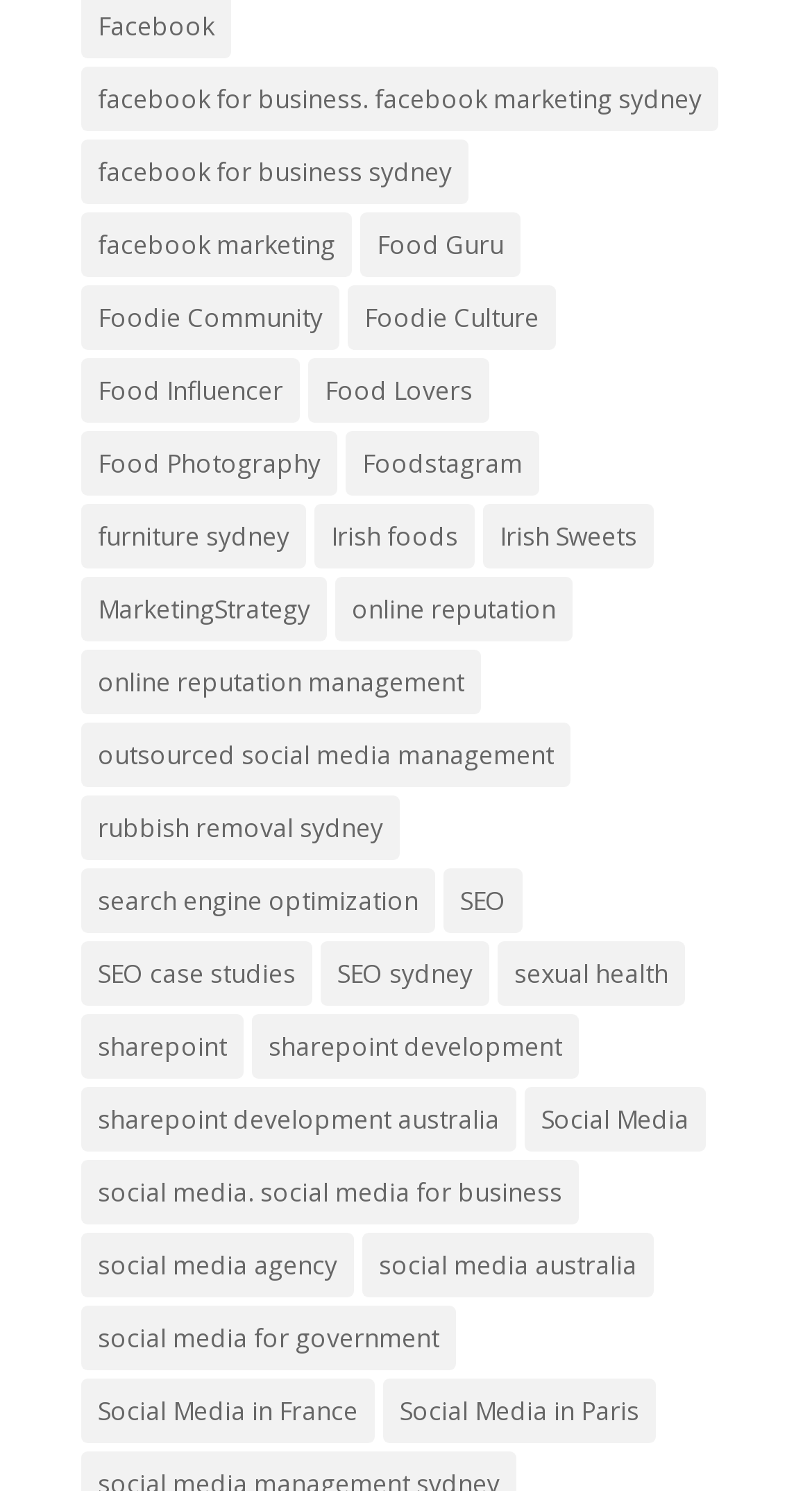Can you specify the bounding box coordinates for the region that should be clicked to fulfill this instruction: "Learn about SEO case studies".

[0.1, 0.631, 0.385, 0.674]